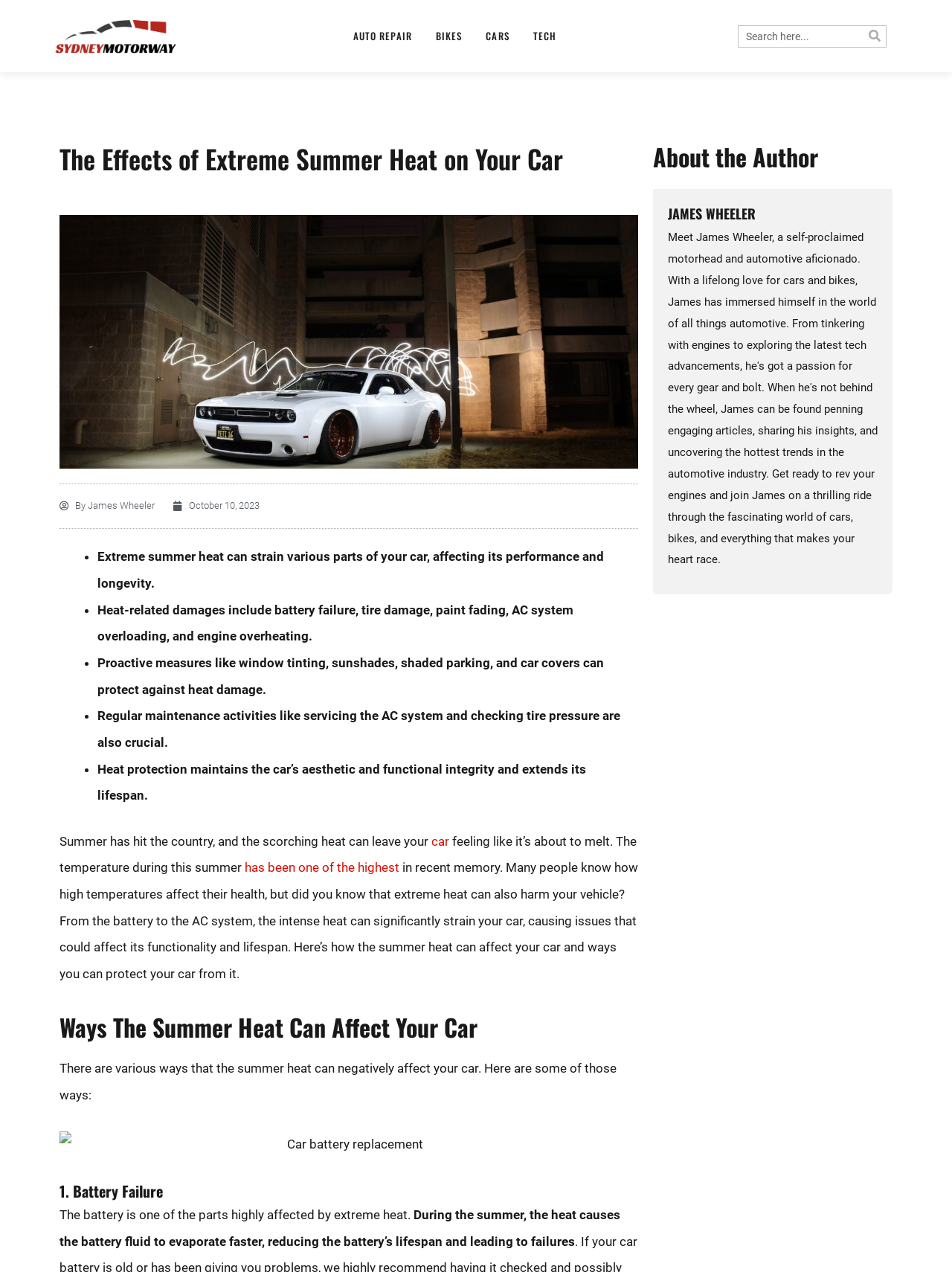What is the website about?
Use the information from the image to give a detailed answer to the question.

Based on the webpage content, it appears that the website is discussing the effects of summer heat on cars, including how it can affect various parts of the vehicle and ways to protect against heat damage.